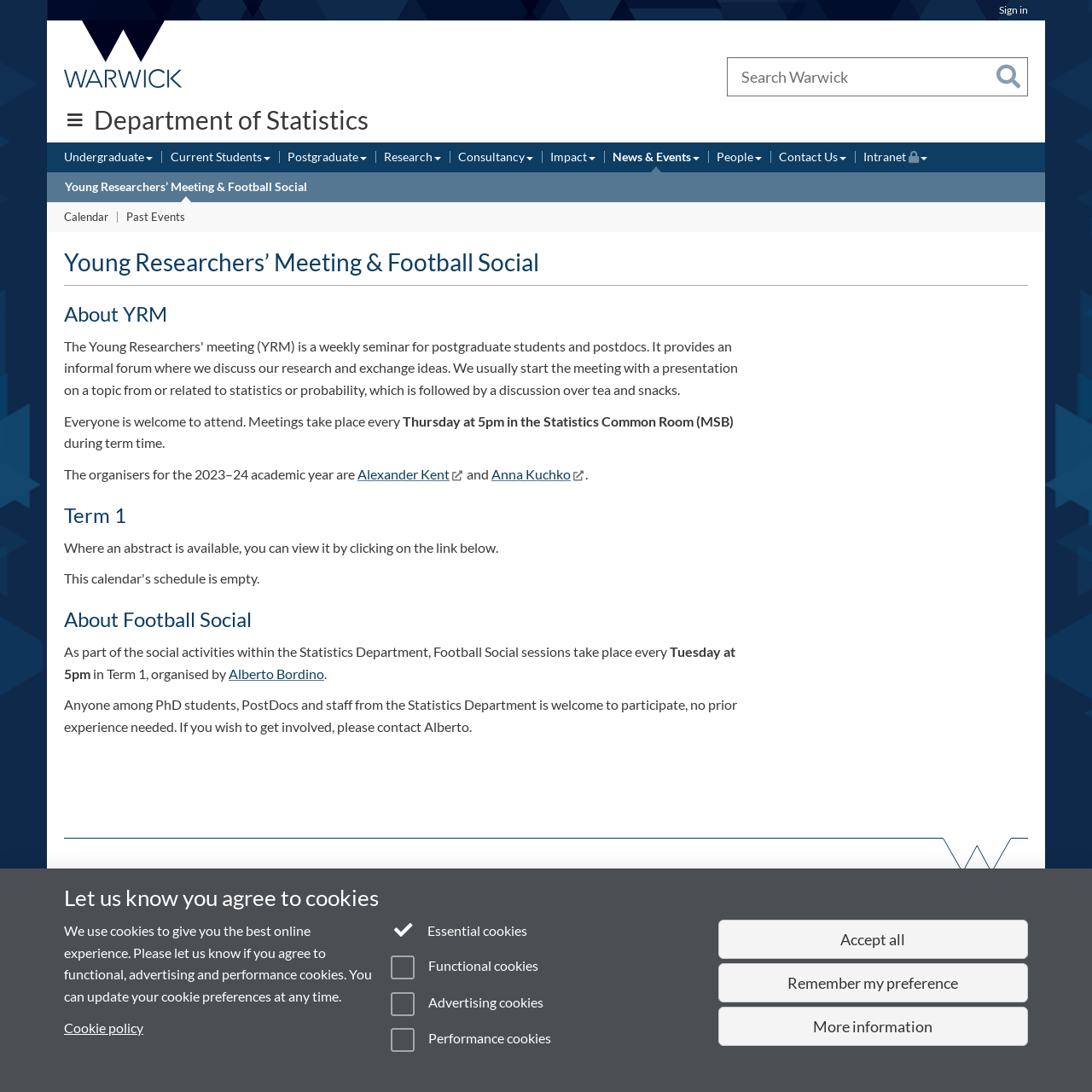Please specify the bounding box coordinates of the area that should be clicked to accomplish the following instruction: "Sign in". The coordinates should consist of four float numbers between 0 and 1, i.e., [left, top, right, bottom].

[0.915, 0.003, 0.941, 0.015]